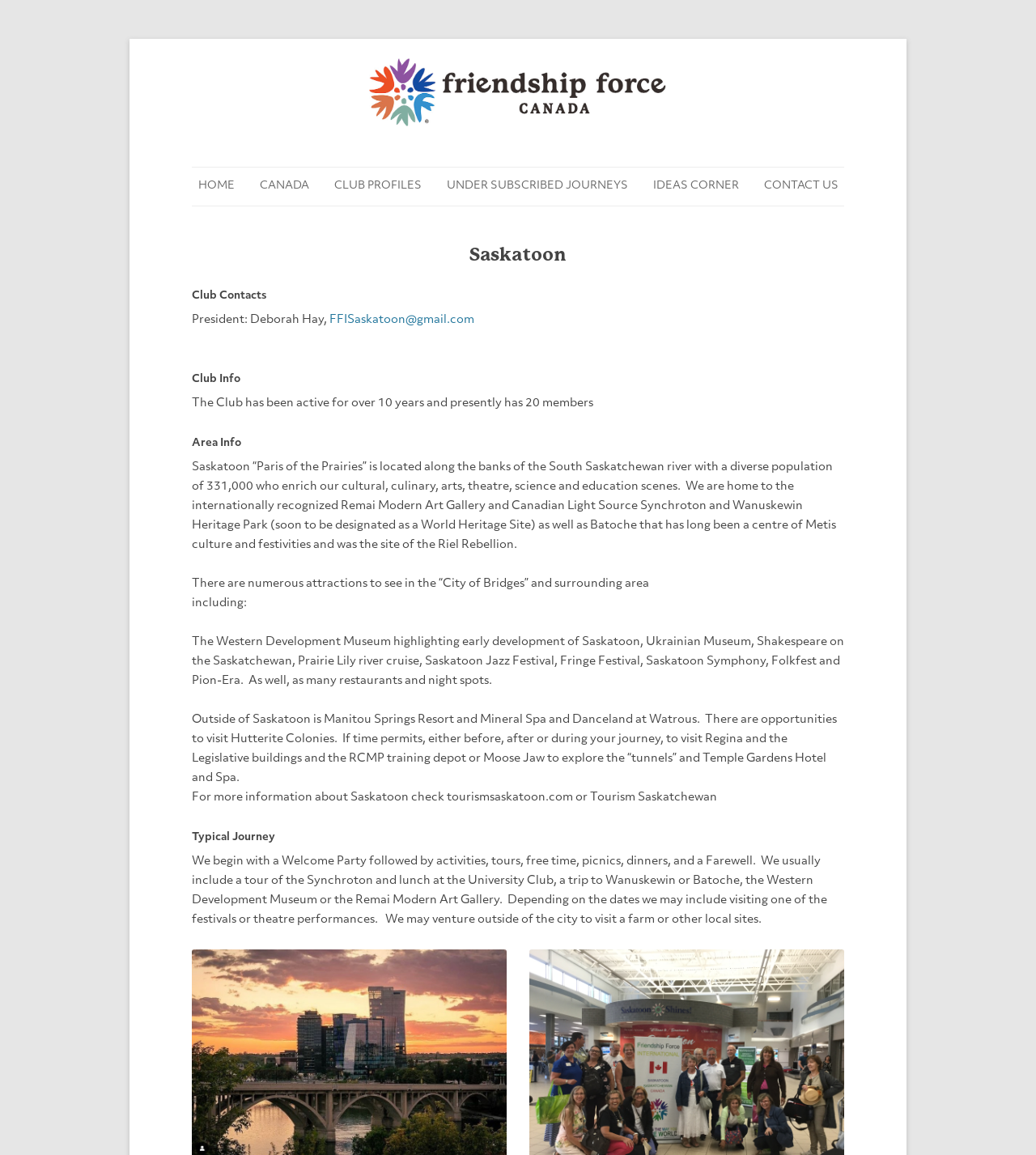Respond to the question with just a single word or phrase: 
What is the name of the river mentioned?

South Saskatchewan river